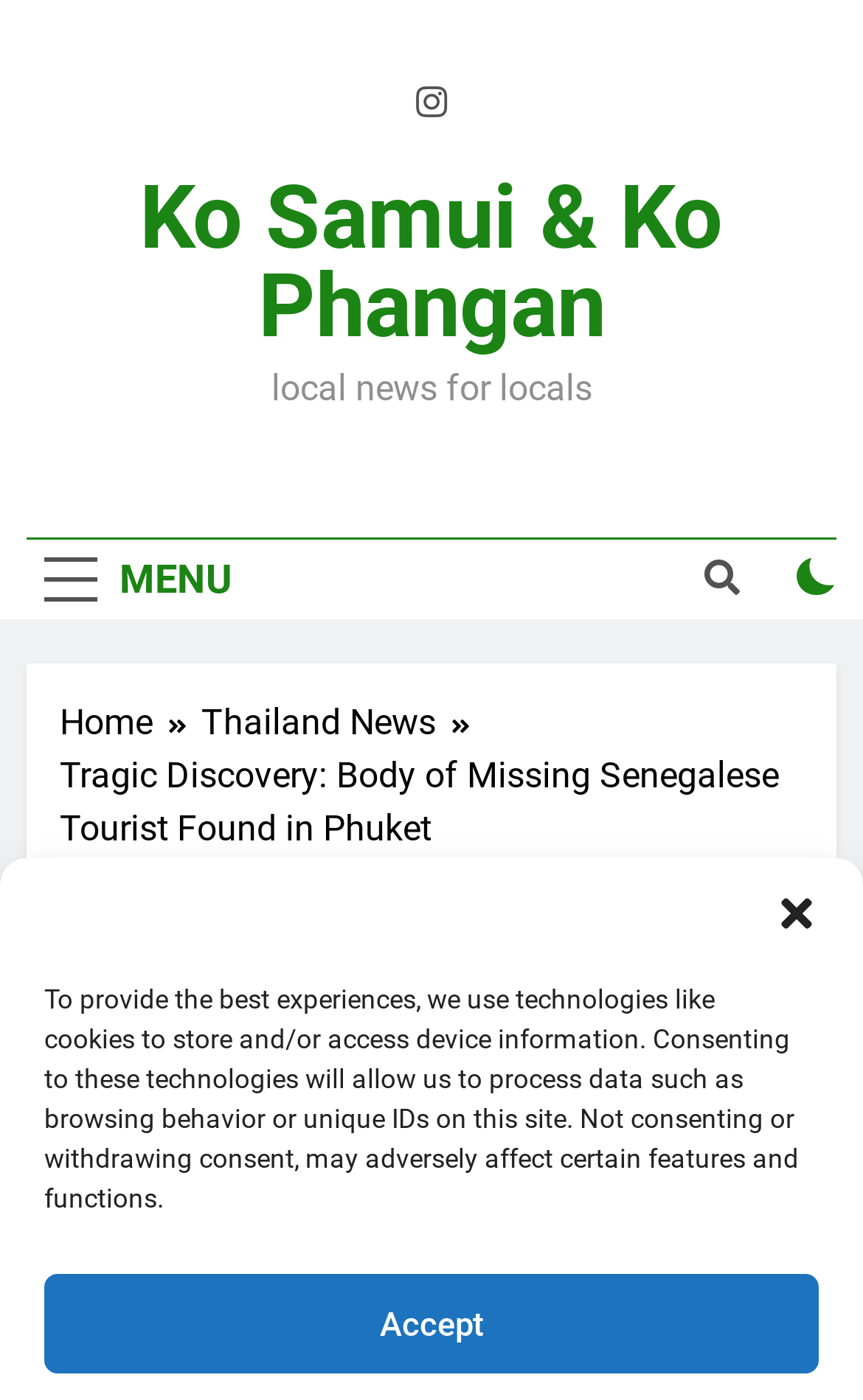Please provide a detailed answer to the question below by examining the image:
What is the topic of the article?

I determined the topic of the article by looking at the heading of the article, which says 'Tragic Discovery: Body of Missing Senegalese Tourist Found in Phuket'. This suggests that the article is about a tragic event involving a missing tourist in Phuket.